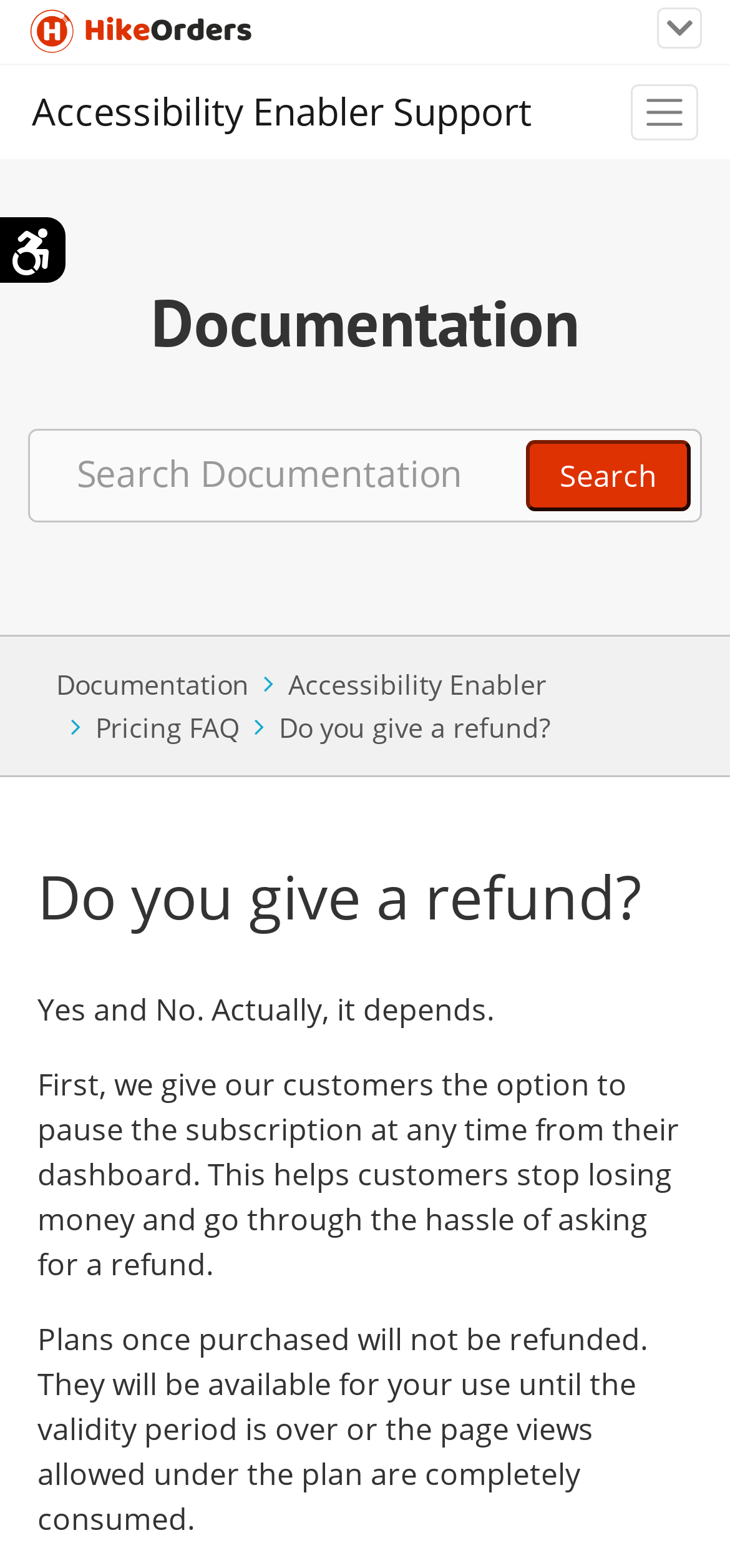What is the purpose of the 'Search Documentation' textbox?
Provide a thorough and detailed answer to the question.

The 'Search Documentation' textbox is likely used to search for specific documentation or information within the website's documentation section.